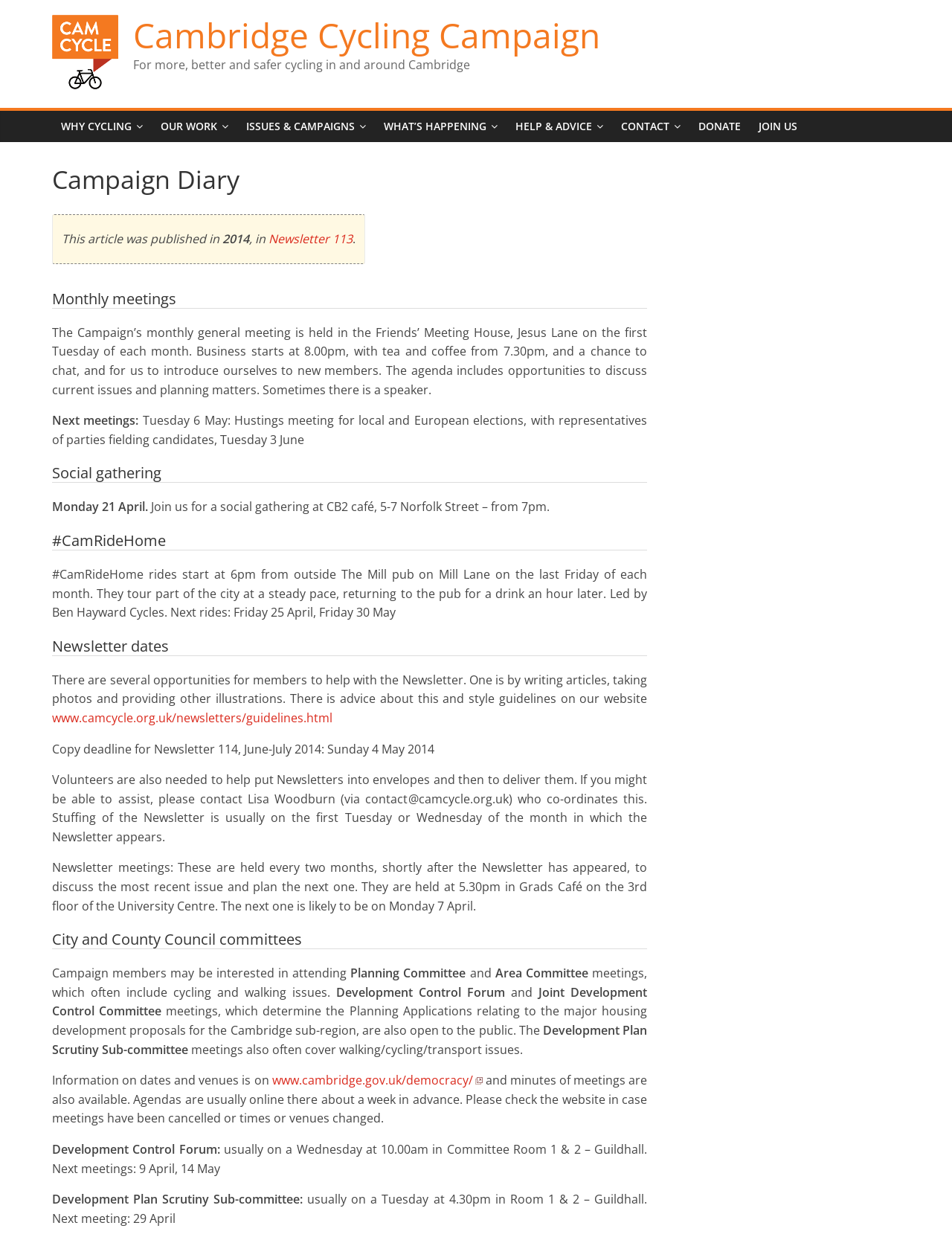Please determine the bounding box coordinates of the clickable area required to carry out the following instruction: "Read more about the 'Newsletter 113'". The coordinates must be four float numbers between 0 and 1, represented as [left, top, right, bottom].

[0.282, 0.186, 0.37, 0.199]